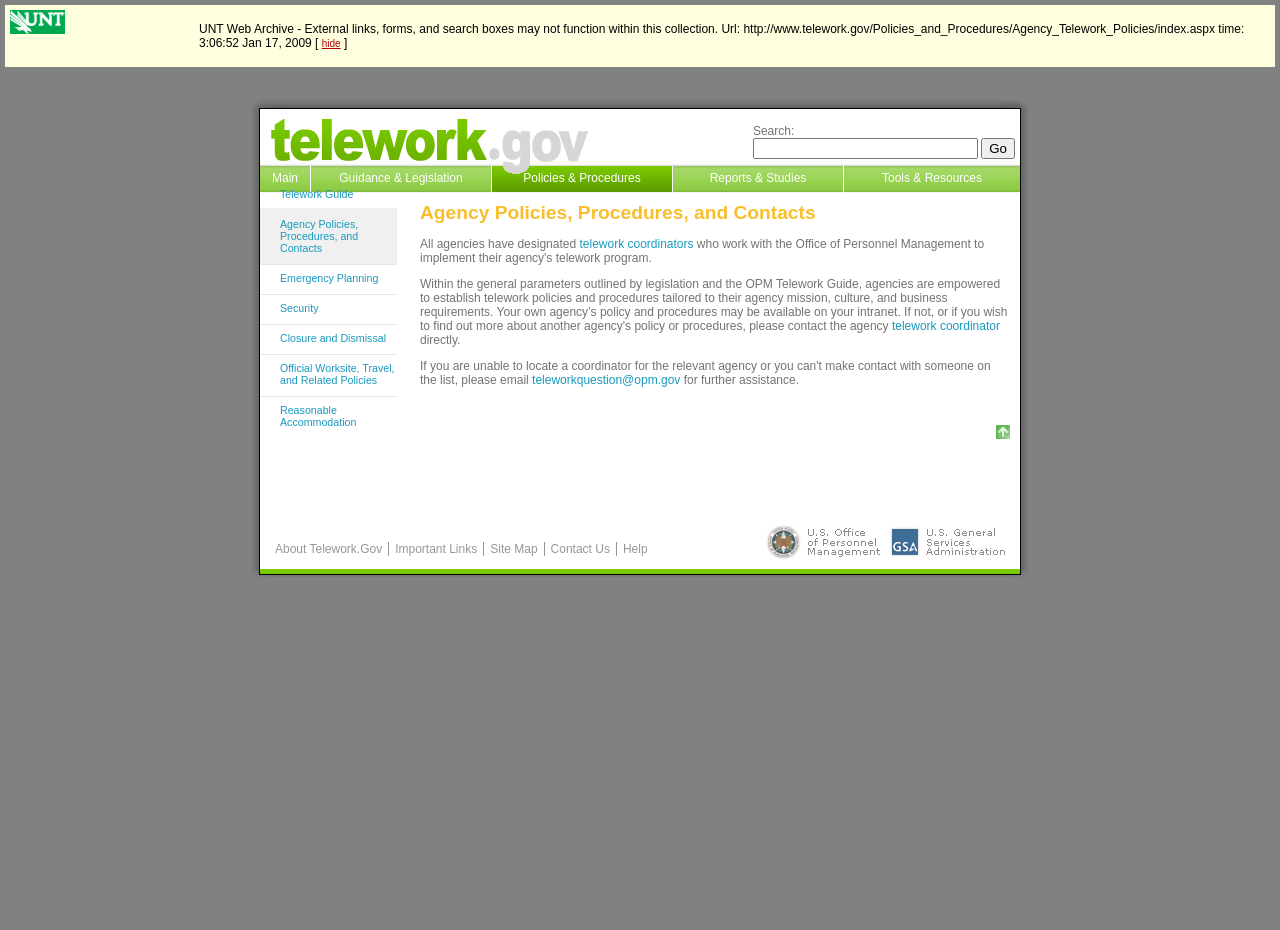Using the information in the image, give a comprehensive answer to the question: 
What is the main purpose of this website?

Based on the webpage content, it appears that the main purpose of this website is to provide information and resources related to telework policies, procedures, and contacts for government agencies.